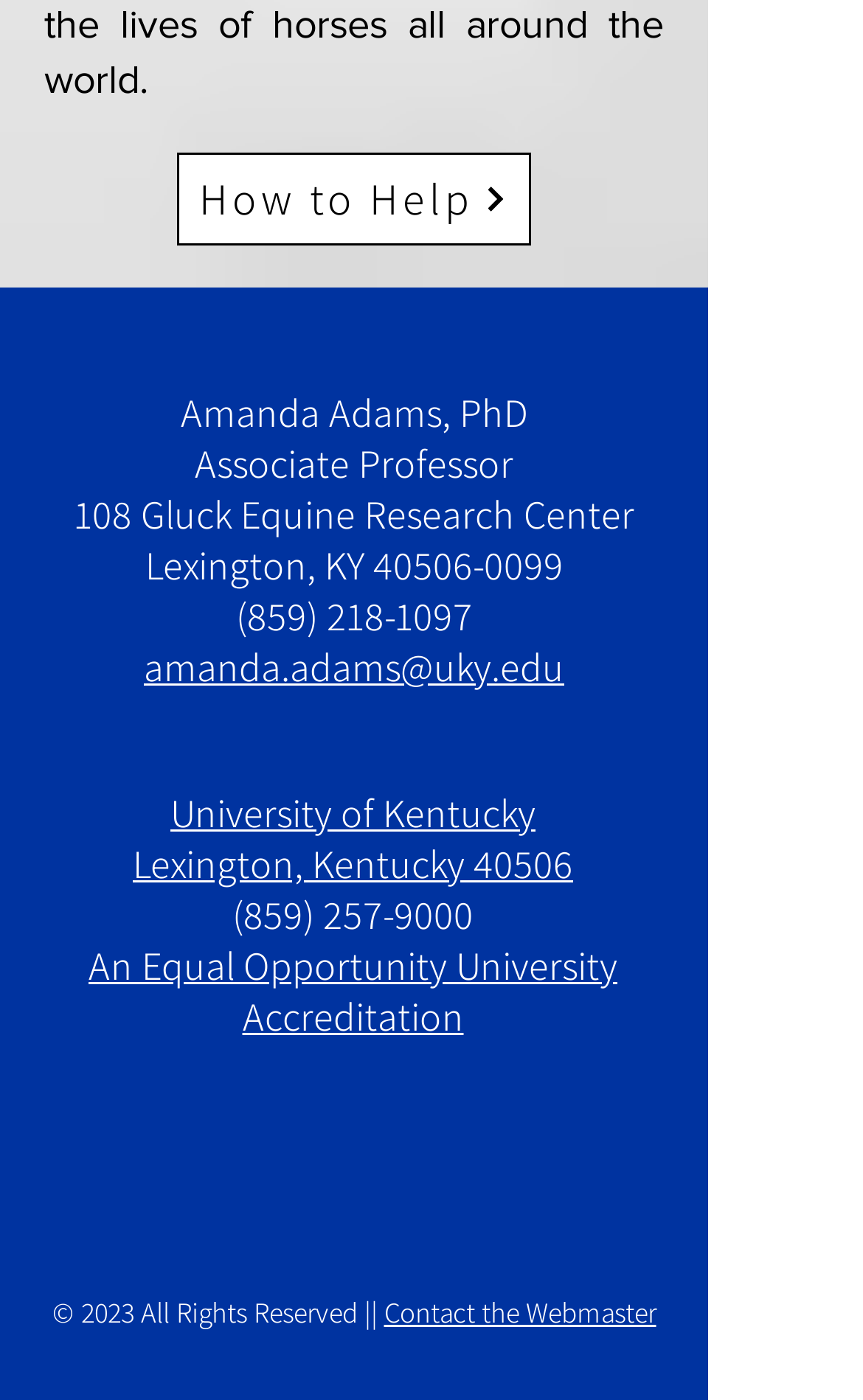Identify the bounding box coordinates for the UI element described by the following text: "Terms of Service". Provide the coordinates as four float numbers between 0 and 1, in the format [left, top, right, bottom].

None